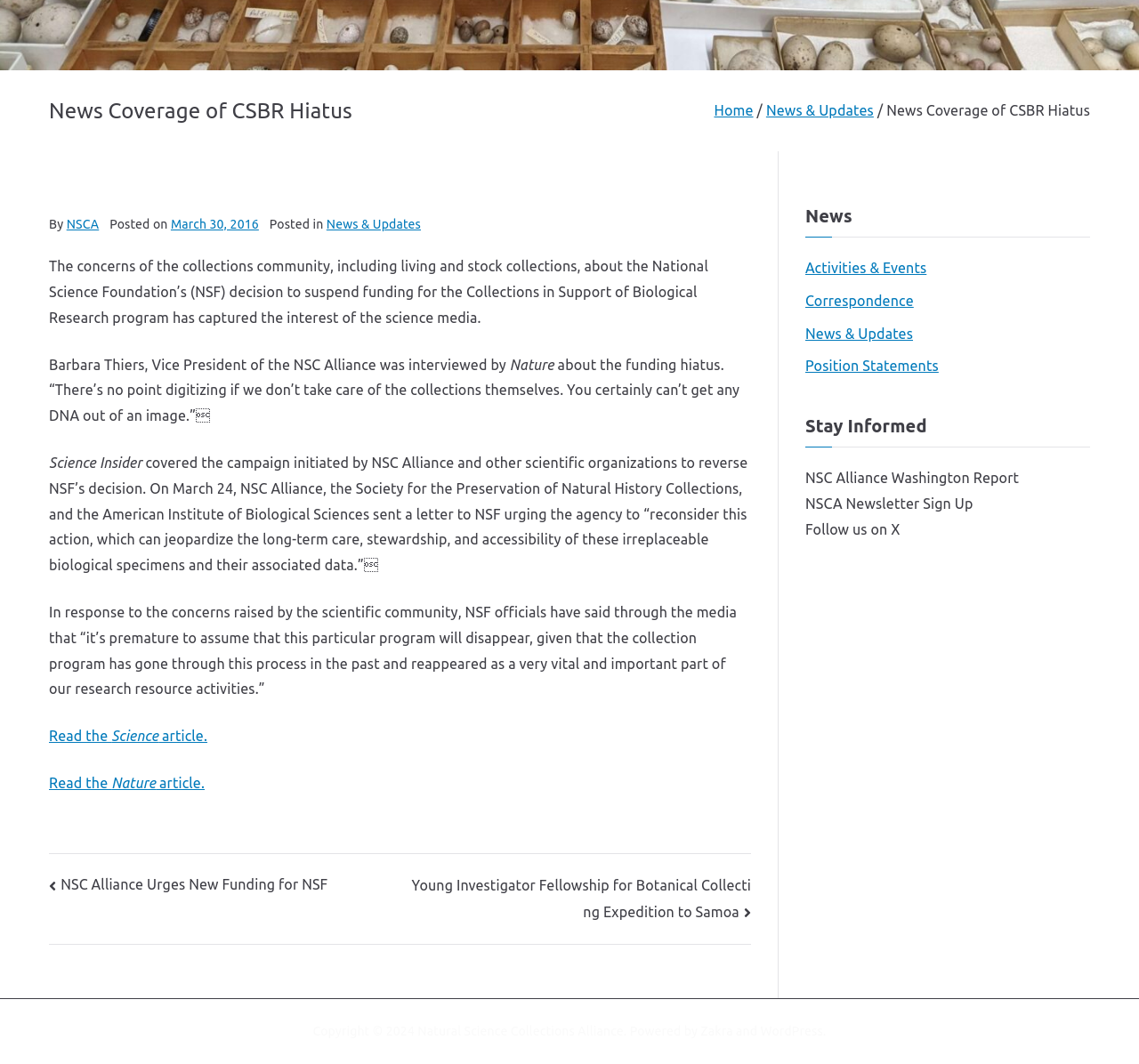Please find the bounding box for the following UI element description. Provide the coordinates in (top-left x, top-left y, bottom-right x, bottom-right y) format, with values between 0 and 1: Zakra

[0.615, 0.962, 0.644, 0.976]